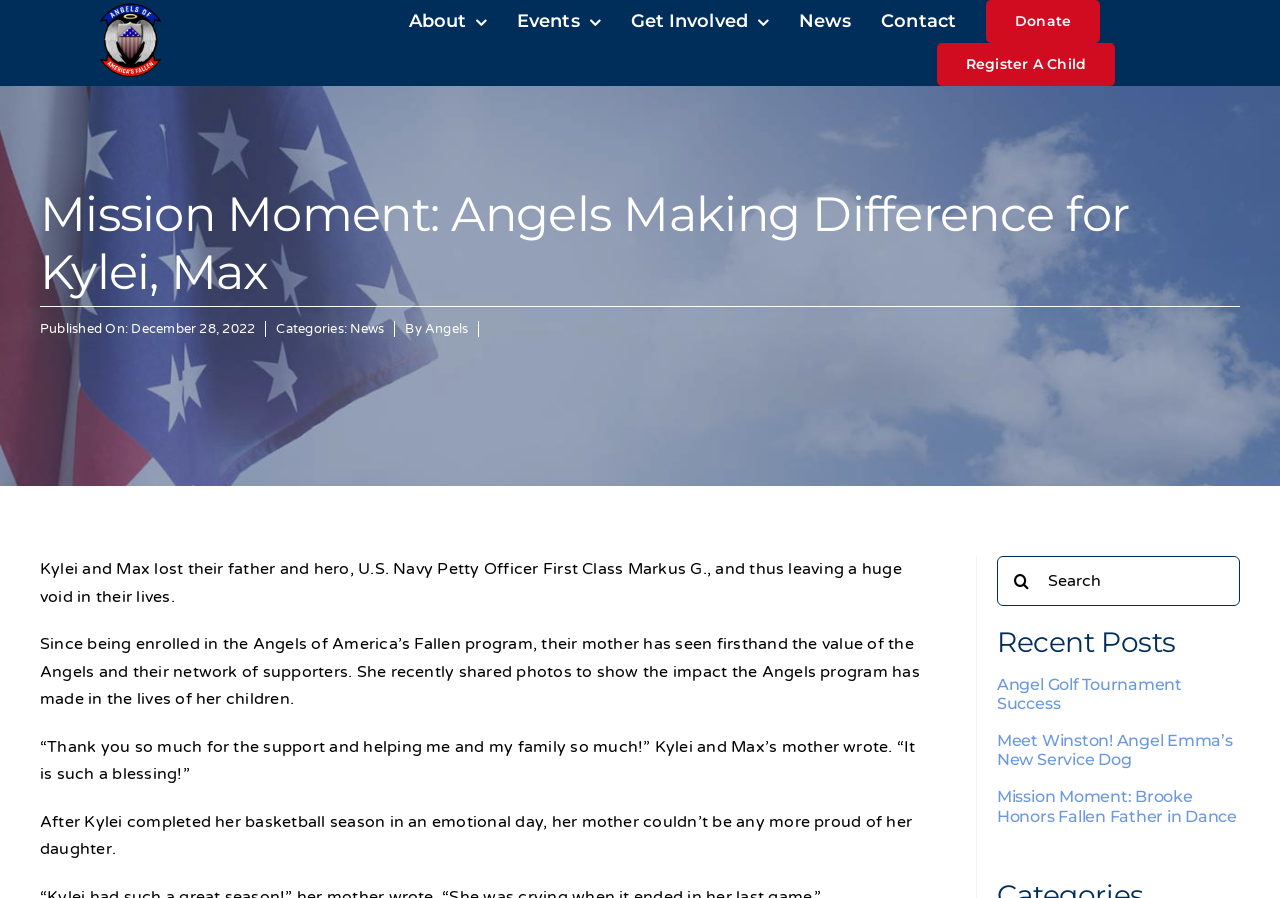Provide an in-depth caption for the webpage.

The webpage is about a non-profit organization called "Angels of America's Fallen" that supports children who have lost a parent in the military. The page features a "Mission Moment" story about two children, Kylei and Max, who lost their father, U.S. Navy Petty Officer First Class Markus G. The story describes how the organization has made a positive impact on their lives.

At the top of the page, there is a logo image of the organization, followed by a navigation menu with links to "About", "Events", "Get Involved", "News", "Contact", "Donate", and "Register A Child". Below the navigation menu, there is a heading that reads "Mission Moment: Angels Making Difference for Kylei, Max".

The main content of the page is divided into two sections. The left section contains a series of paragraphs that tell the story of Kylei and Max, including a quote from their mother expressing gratitude for the organization's support. The right section features a search bar and a list of "Recent Posts" with headings and links to other articles, including "Angel Golf Tournament Success", "Meet Winston! Angel Emma’s New Service Dog", and "Mission Moment: Brooke Honors Fallen Father in Dance".

There are a total of 7 links in the navigation menu, 3 articles in the "Recent Posts" section, and 5 paragraphs of text in the main content area. The page also features a few images, including the organization's logo and possibly some photos mentioned in the story, although these are not explicitly described in the accessibility tree.